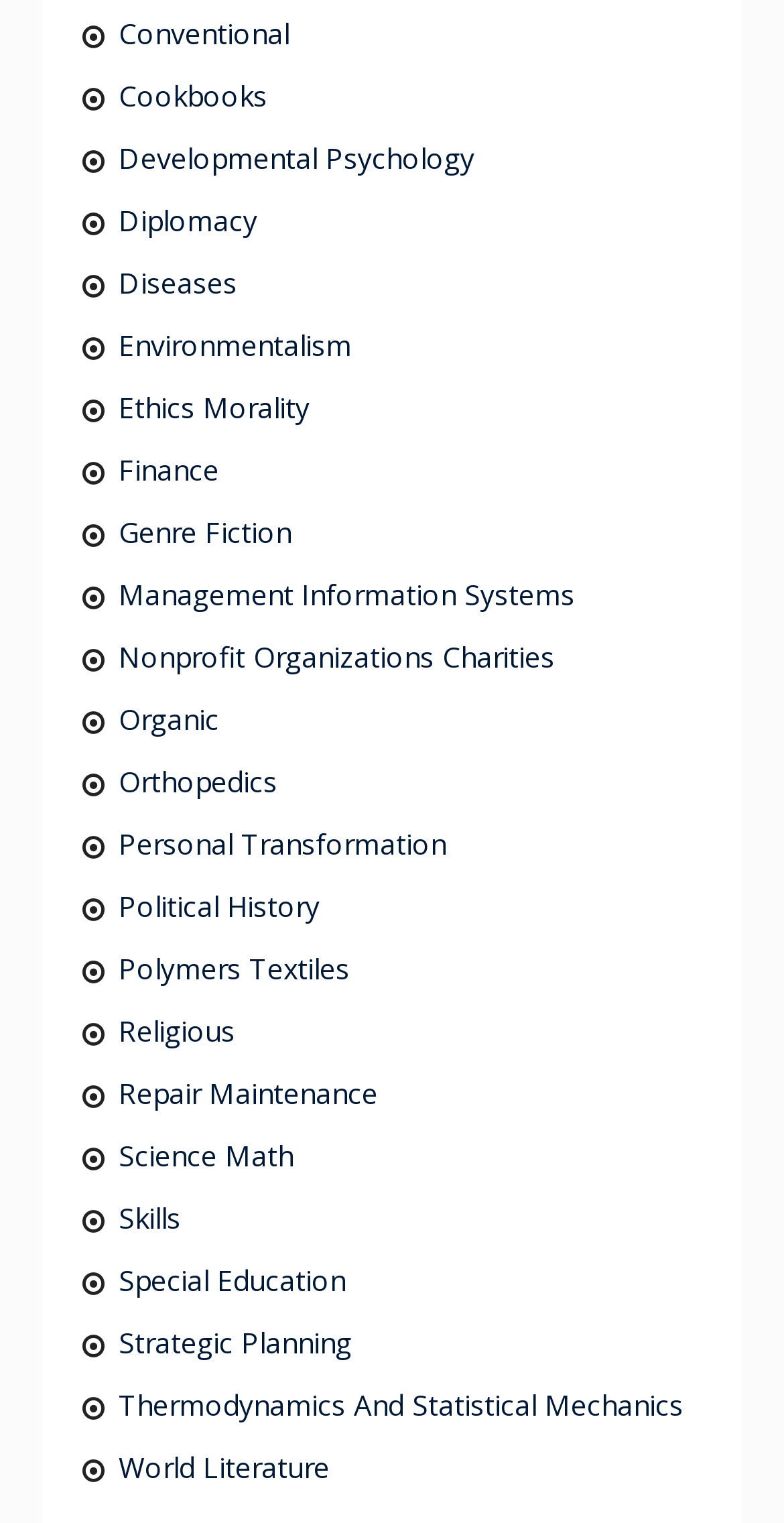Answer this question using a single word or a brief phrase:
Is 'Science' a standalone category?

No